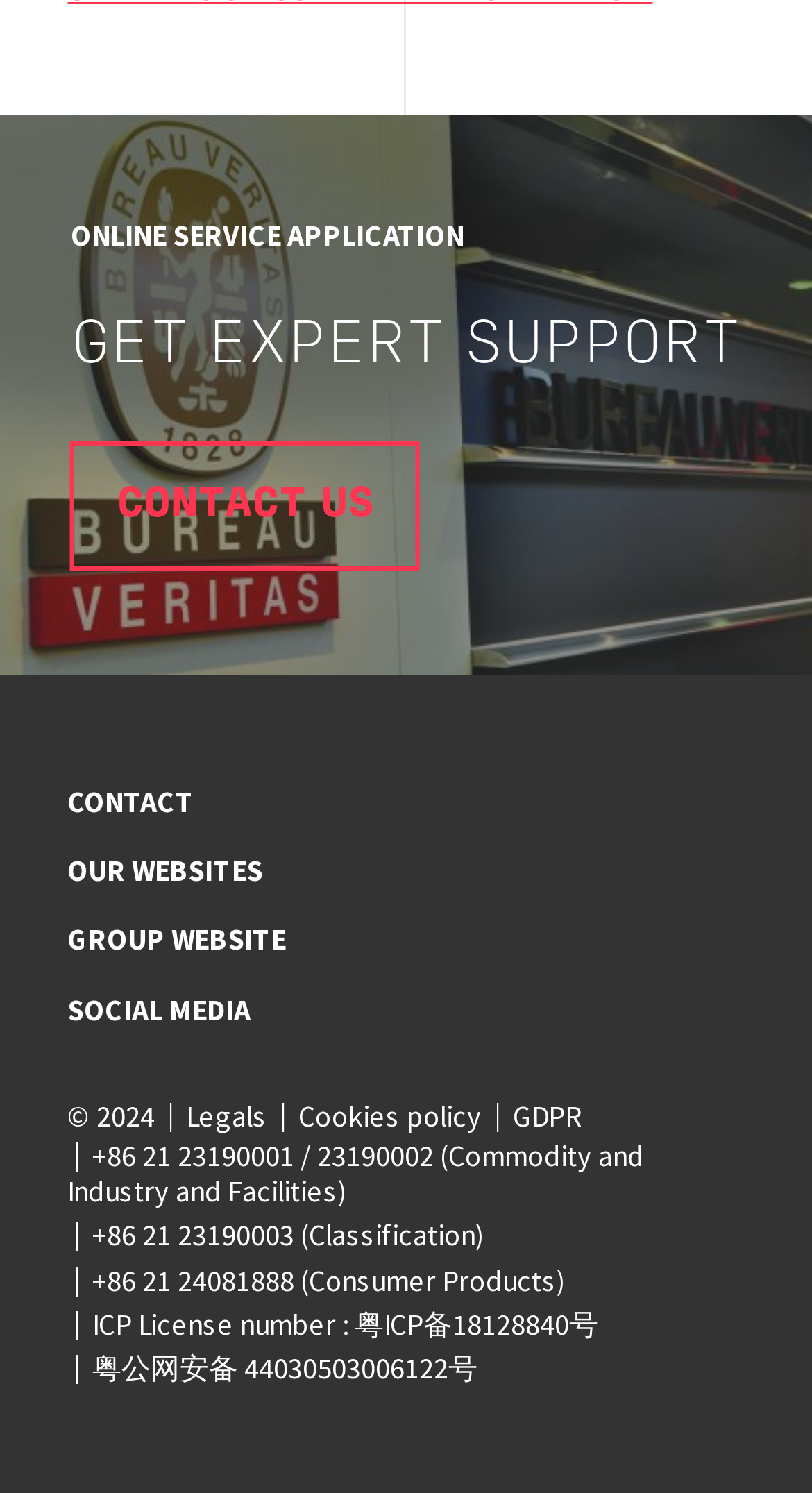Given the description "GDPR", provide the bounding box coordinates of the corresponding UI element.

[0.632, 0.735, 0.717, 0.76]